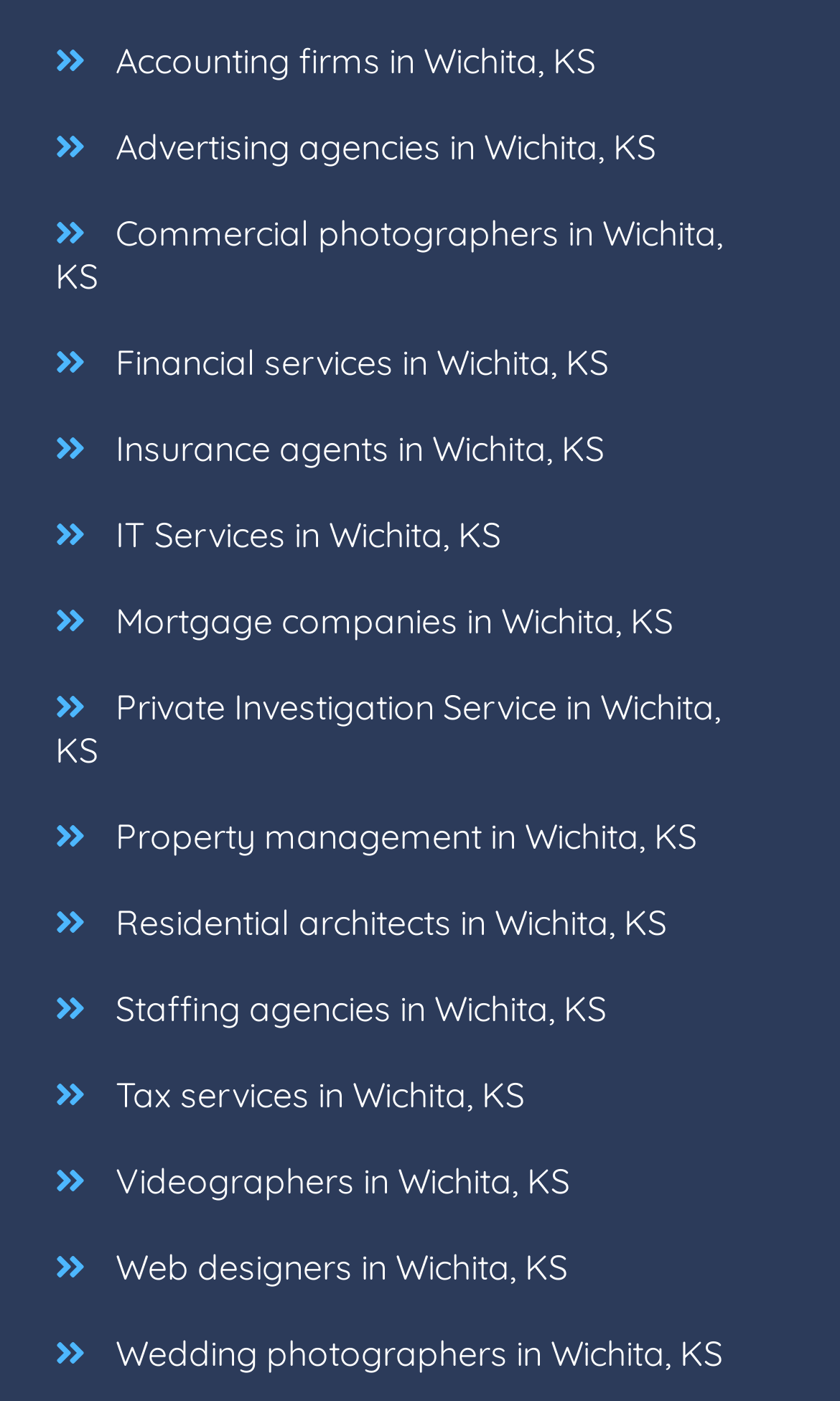Locate the bounding box of the UI element defined by this description: "Belgium.be". The coordinates should be given as four float numbers between 0 and 1, formatted as [left, top, right, bottom].

None